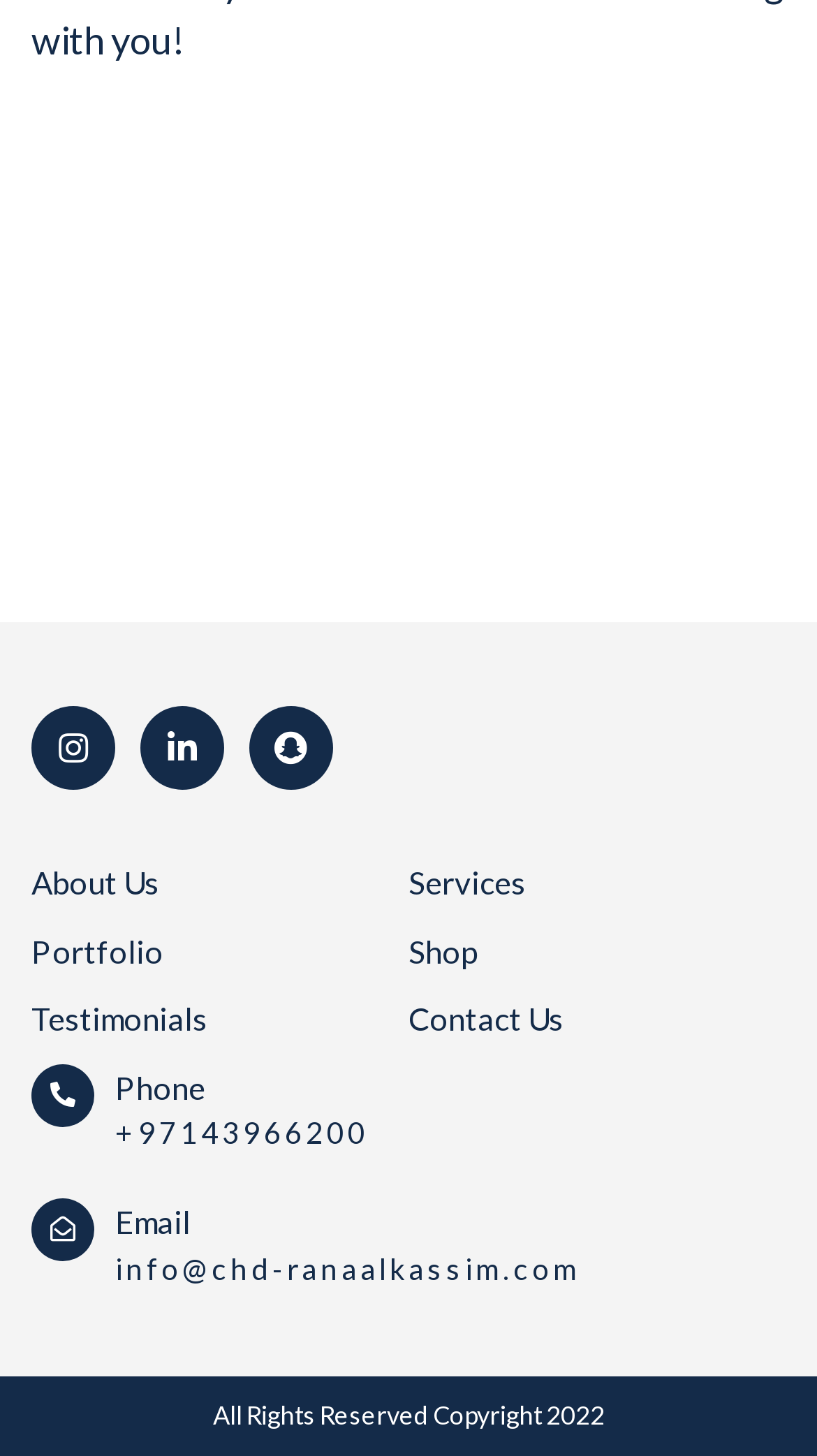Kindly respond to the following question with a single word or a brief phrase: 
How many social media icons are there?

3